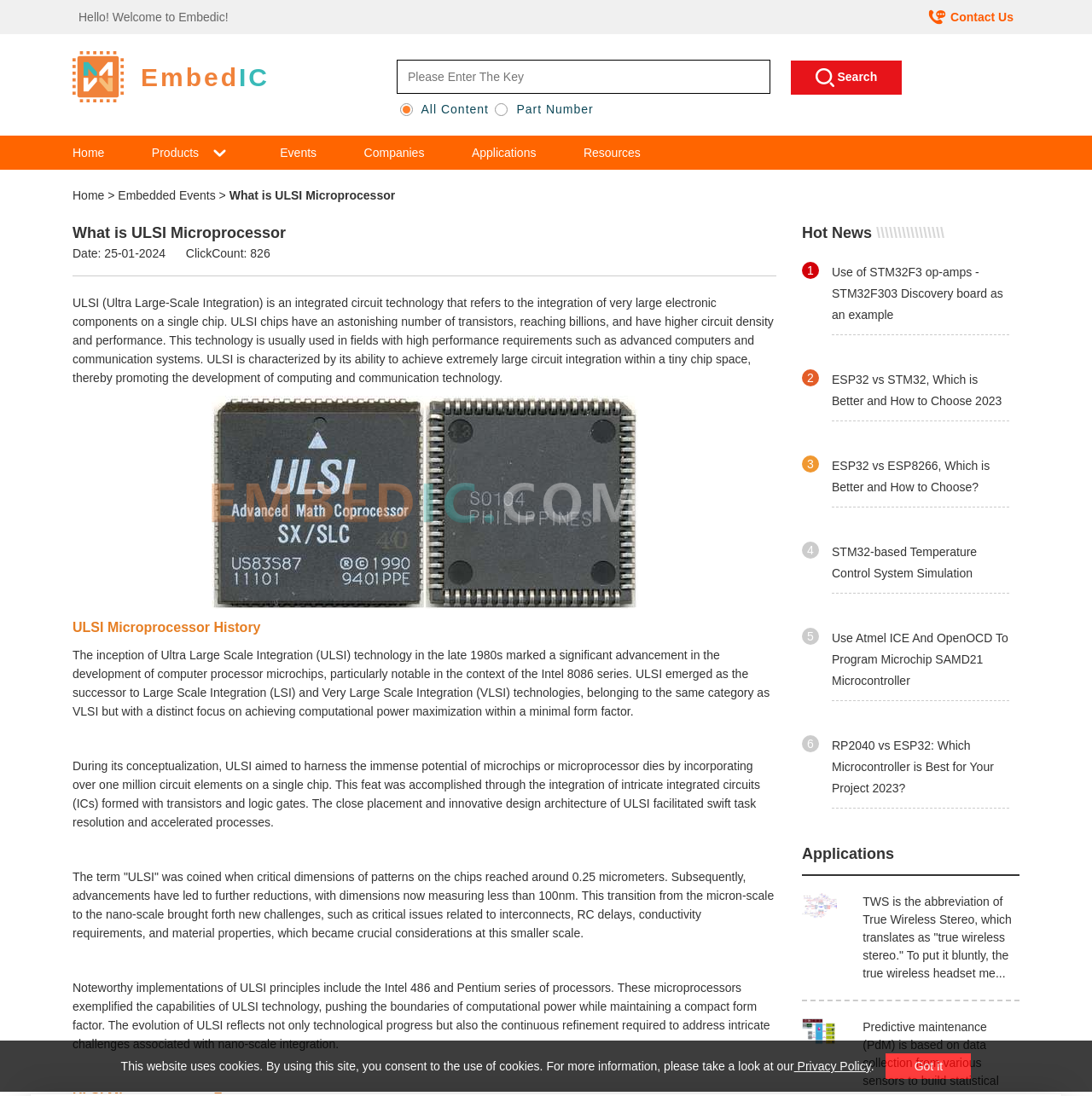What is the focus of ULSI technology?
Look at the image and respond to the question as thoroughly as possible.

ULSI technology is usually used in fields with high performance requirements such as advanced computers and communication systems, as stated in the webpage content.